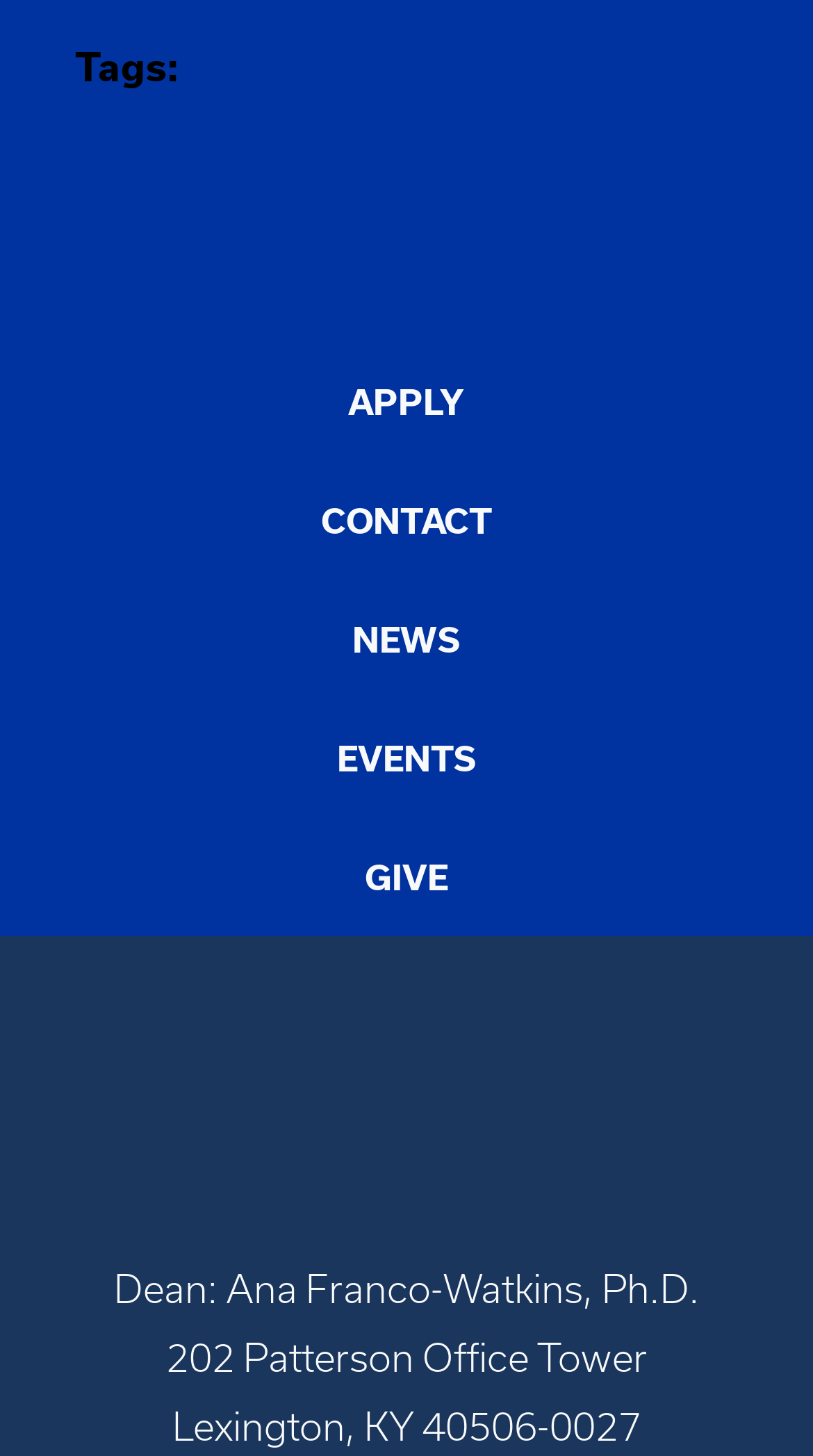Highlight the bounding box coordinates of the region I should click on to meet the following instruction: "contact the university".

[0.395, 0.344, 0.605, 0.374]